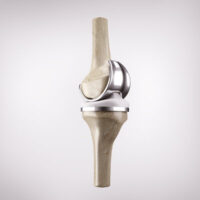What is the significance of this image in legal discussions?
By examining the image, provide a one-word or phrase answer.

Product liability